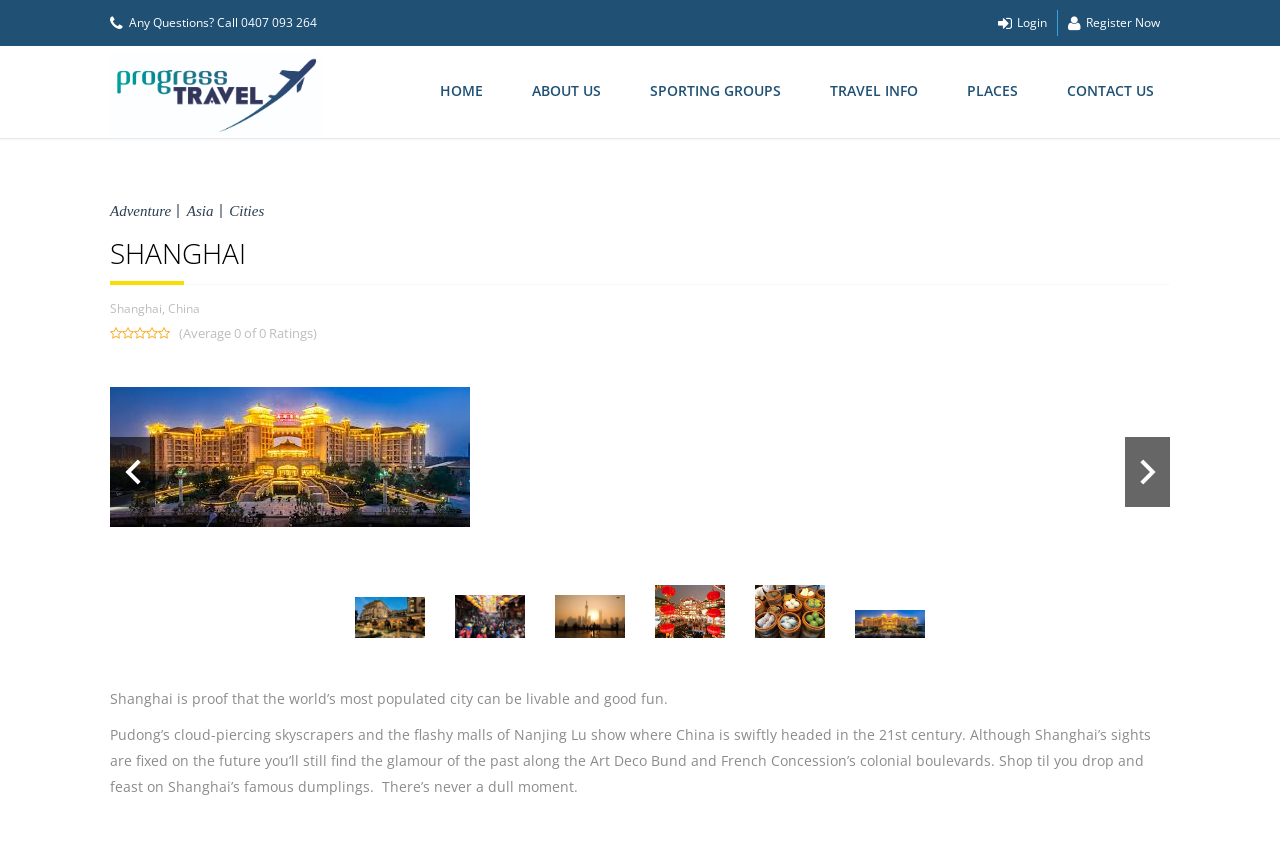Indicate the bounding box coordinates of the element that must be clicked to execute the instruction: "Go to home page". The coordinates should be given as four float numbers between 0 and 1, i.e., [left, top, right, bottom].

[0.318, 0.084, 0.39, 0.127]